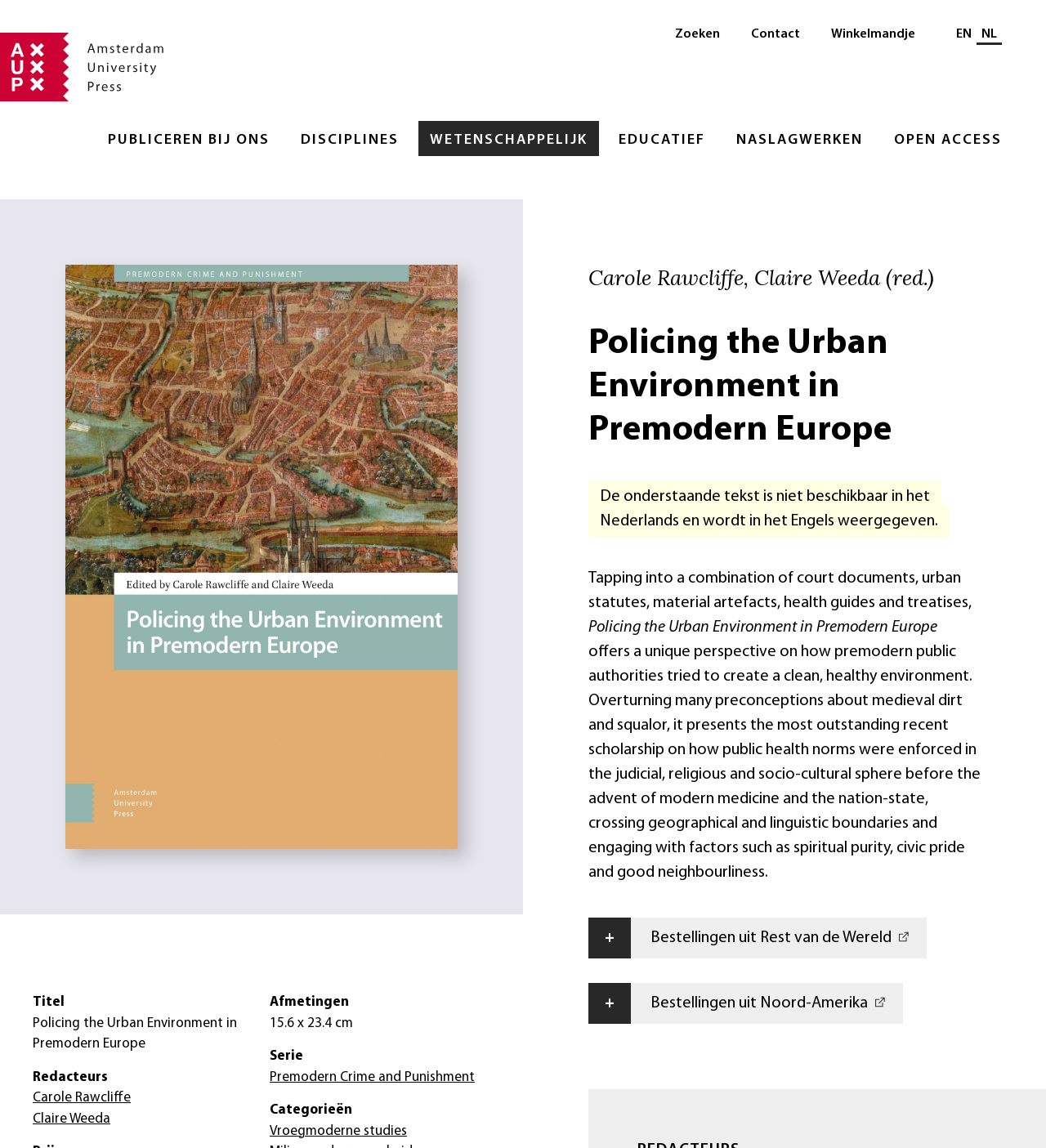Find the bounding box coordinates of the clickable area required to complete the following action: "View the book details".

[0.062, 0.231, 0.438, 0.74]